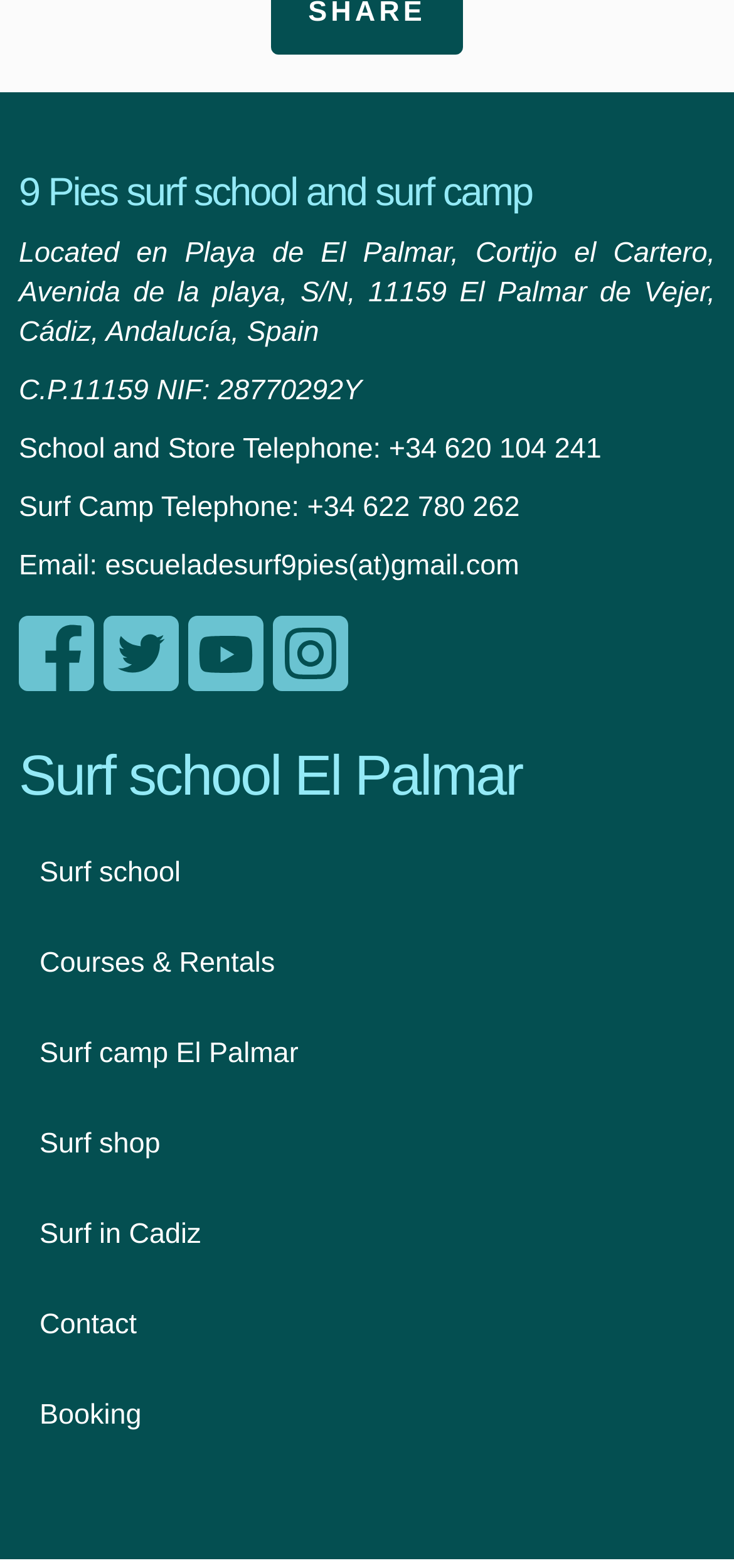Please identify the bounding box coordinates of the clickable region that I should interact with to perform the following instruction: "Click on 'Surf school'". The coordinates should be expressed as four float numbers between 0 and 1, i.e., [left, top, right, bottom].

[0.028, 0.543, 0.972, 0.601]